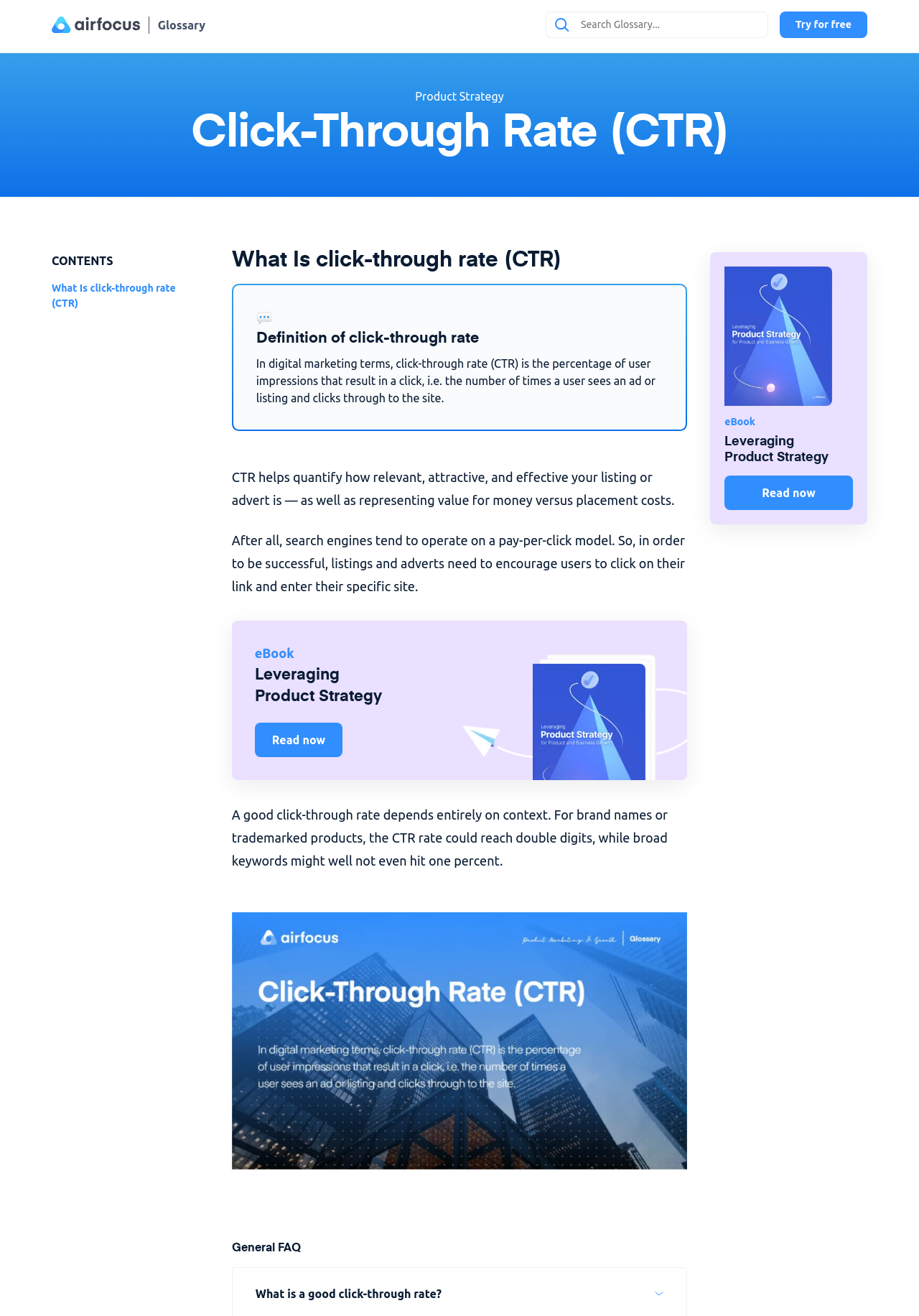Find the bounding box coordinates of the area that needs to be clicked in order to achieve the following instruction: "Read the eBook on leveraging product strategy". The coordinates should be specified as four float numbers between 0 and 1, i.e., [left, top, right, bottom].

[0.277, 0.549, 0.373, 0.575]